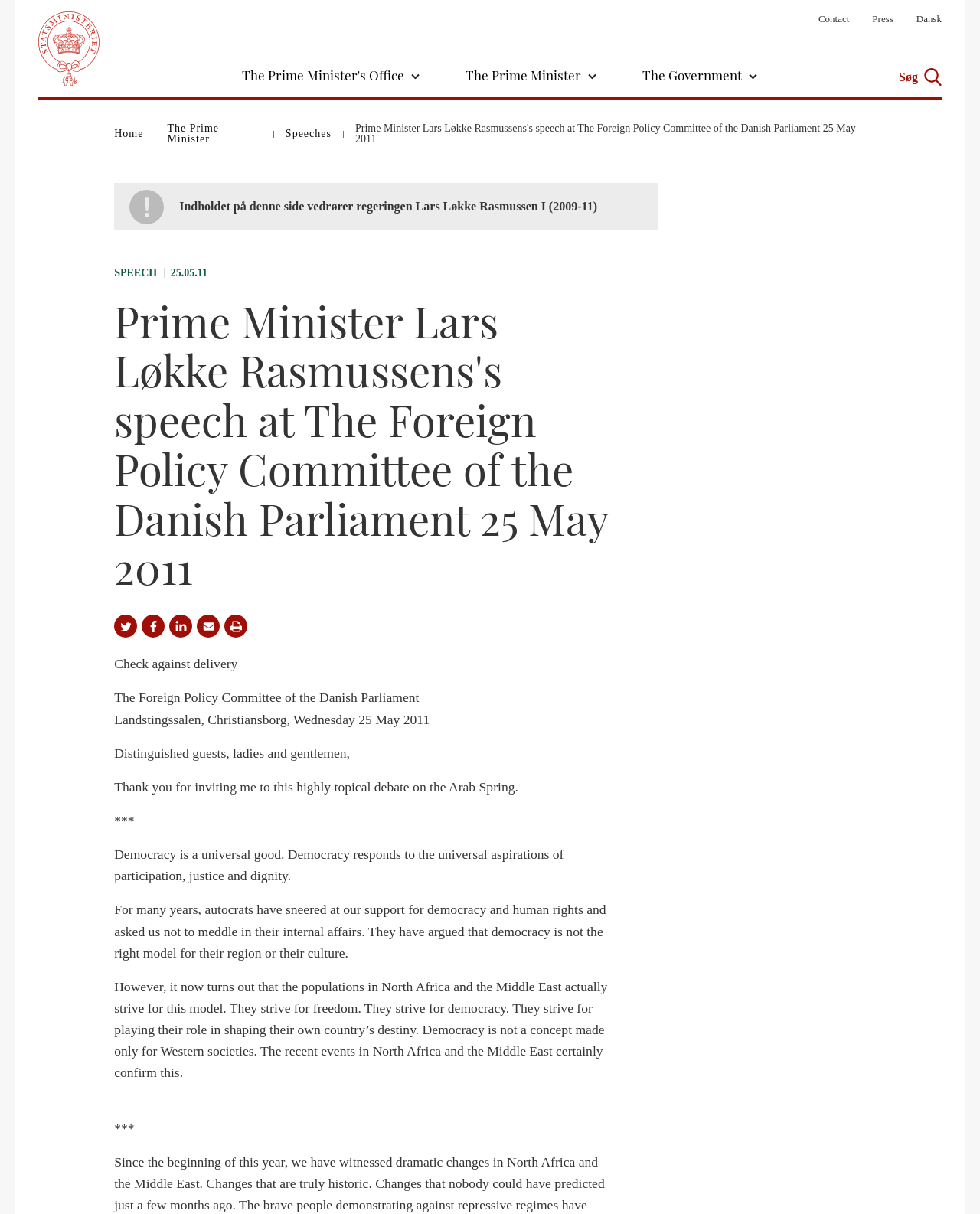Please indicate the bounding box coordinates of the element's region to be clicked to achieve the instruction: "Click the 'Print' button". Provide the coordinates as four float numbers between 0 and 1, i.e., [left, top, right, bottom].

[0.229, 0.507, 0.252, 0.525]